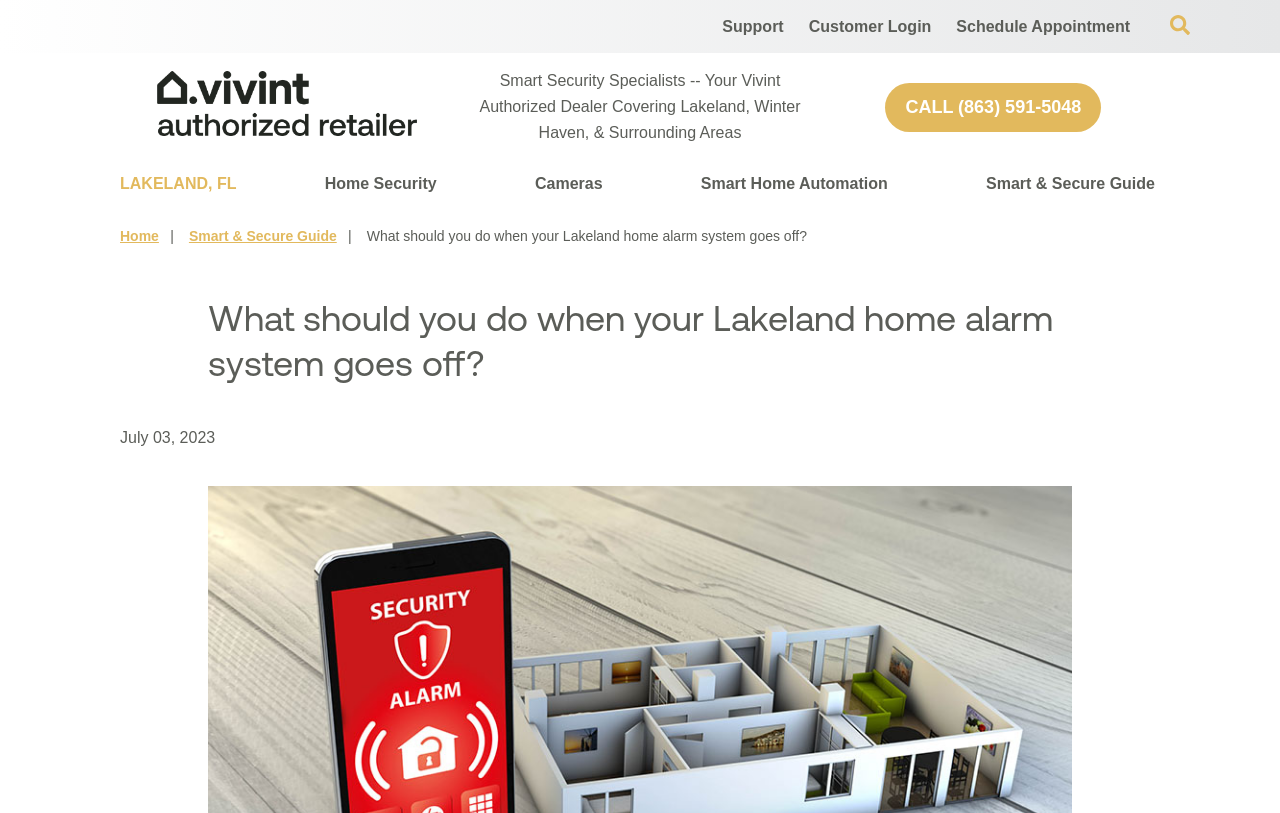Please specify the bounding box coordinates of the area that should be clicked to accomplish the following instruction: "Read Smart & Secure Guide". The coordinates should consist of four float numbers between 0 and 1, i.e., [left, top, right, bottom].

[0.77, 0.198, 0.902, 0.255]